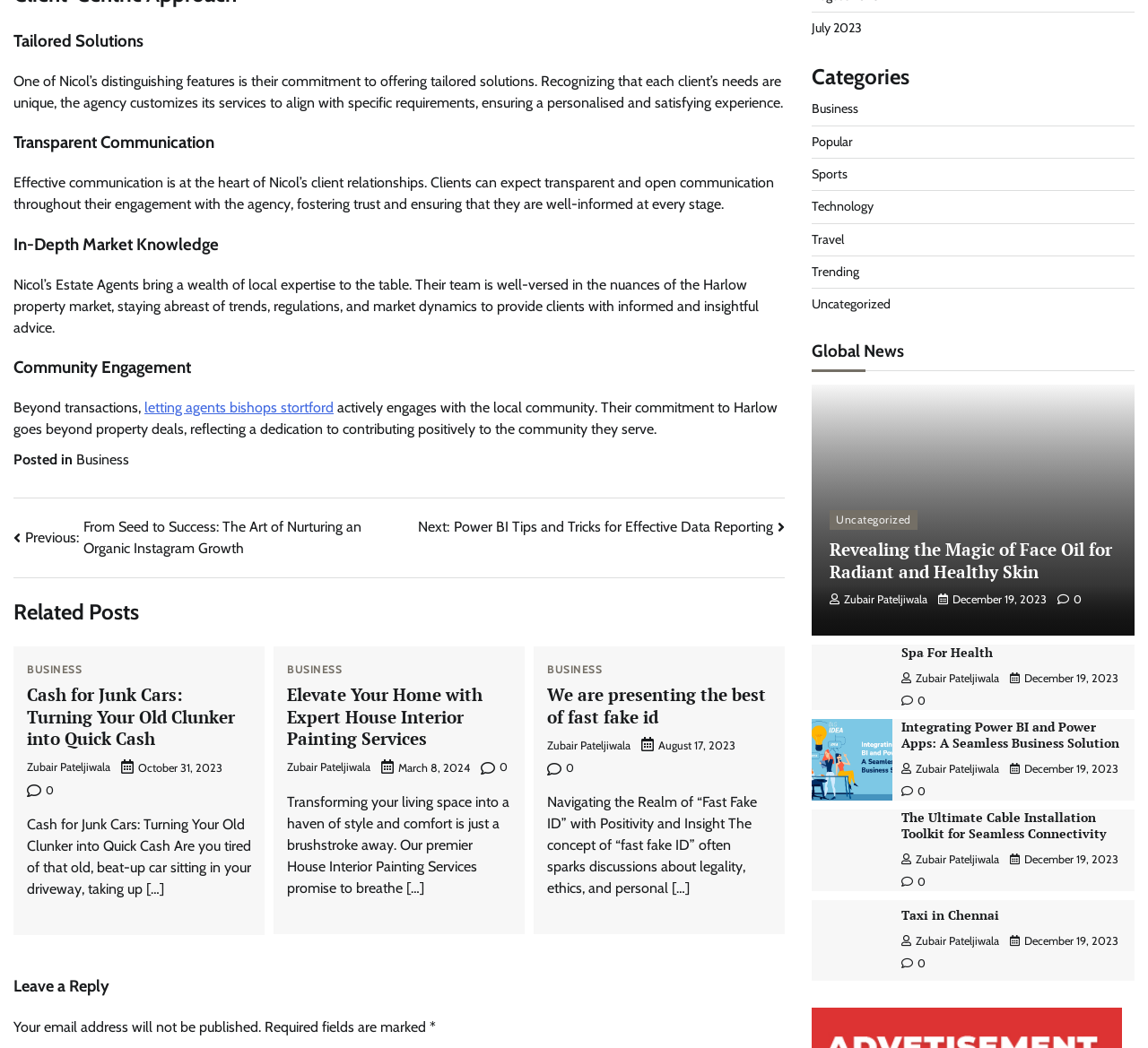What is the date of the article 'Spa For Health'?
Using the screenshot, give a one-word or short phrase answer.

December 19, 2023